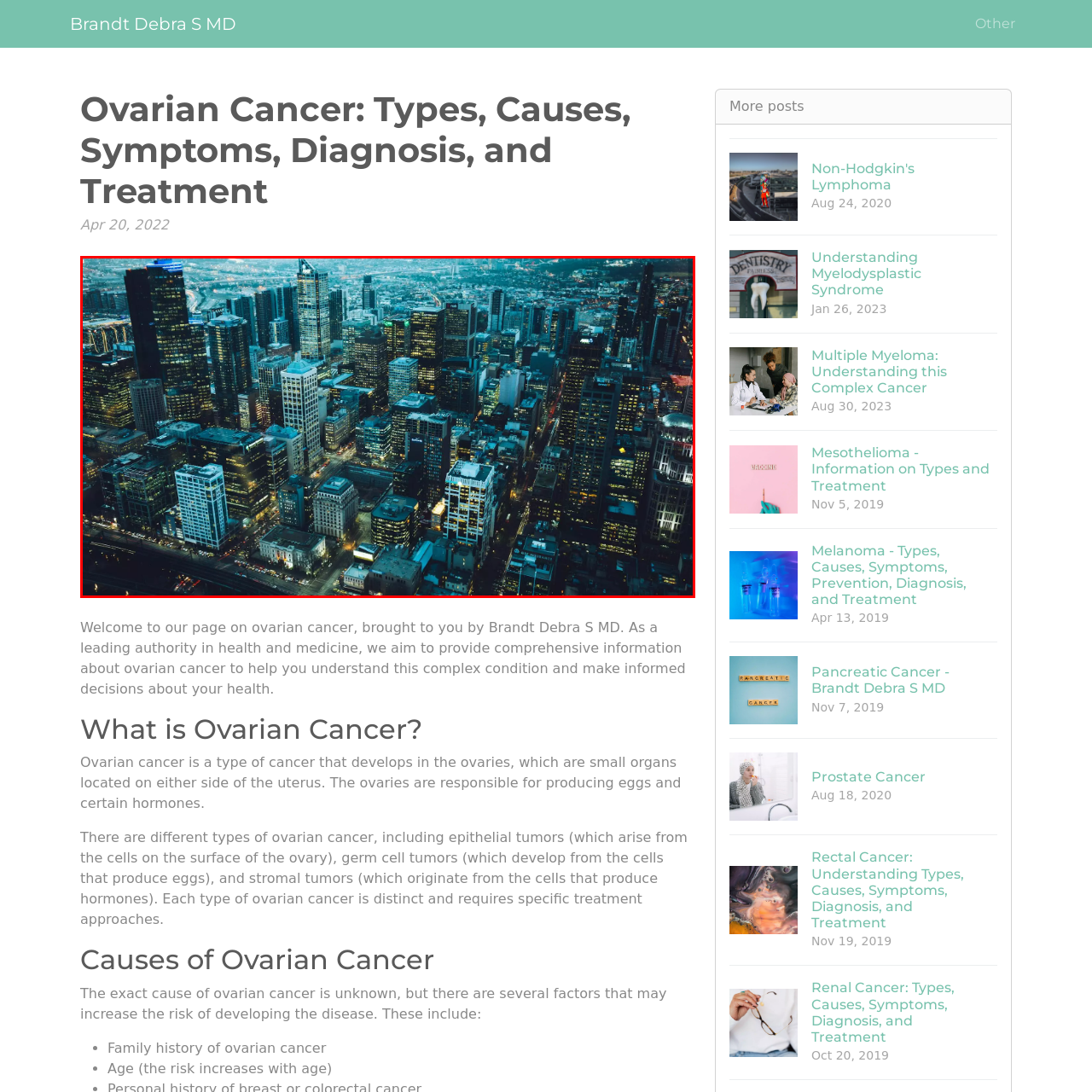Thoroughly describe the contents of the picture within the red frame.

The image presents a stunning aerial view of a bustling urban skyline, showcasing a vibrant city scene at twilight. The city is alive with lights emanating from numerous skyscrapers, creating a dazzling display against the evening sky. The composition highlights a contrast between the towering buildings and the intricate network of streets below, which are also illuminated, hinting at the bustling activity of city life. The rich hues of blue and soft golden tones lend a sophisticated atmosphere, evoking a sense of dynamism and modernity. This captivating perspective not only captures the architectural beauty of the city but also invites viewers to imagine the stories and lives unfolding within this urban landscape.